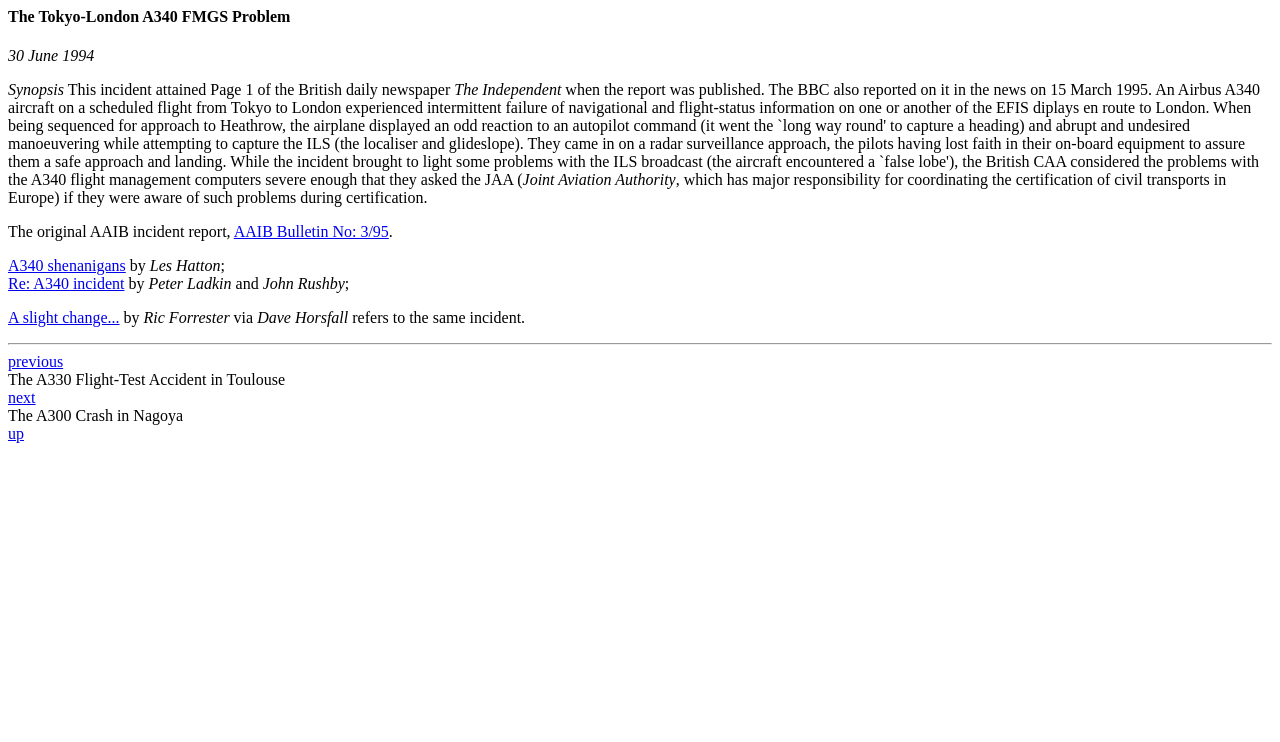What is the name of the newspaper mentioned? Based on the image, give a response in one word or a short phrase.

The Independent